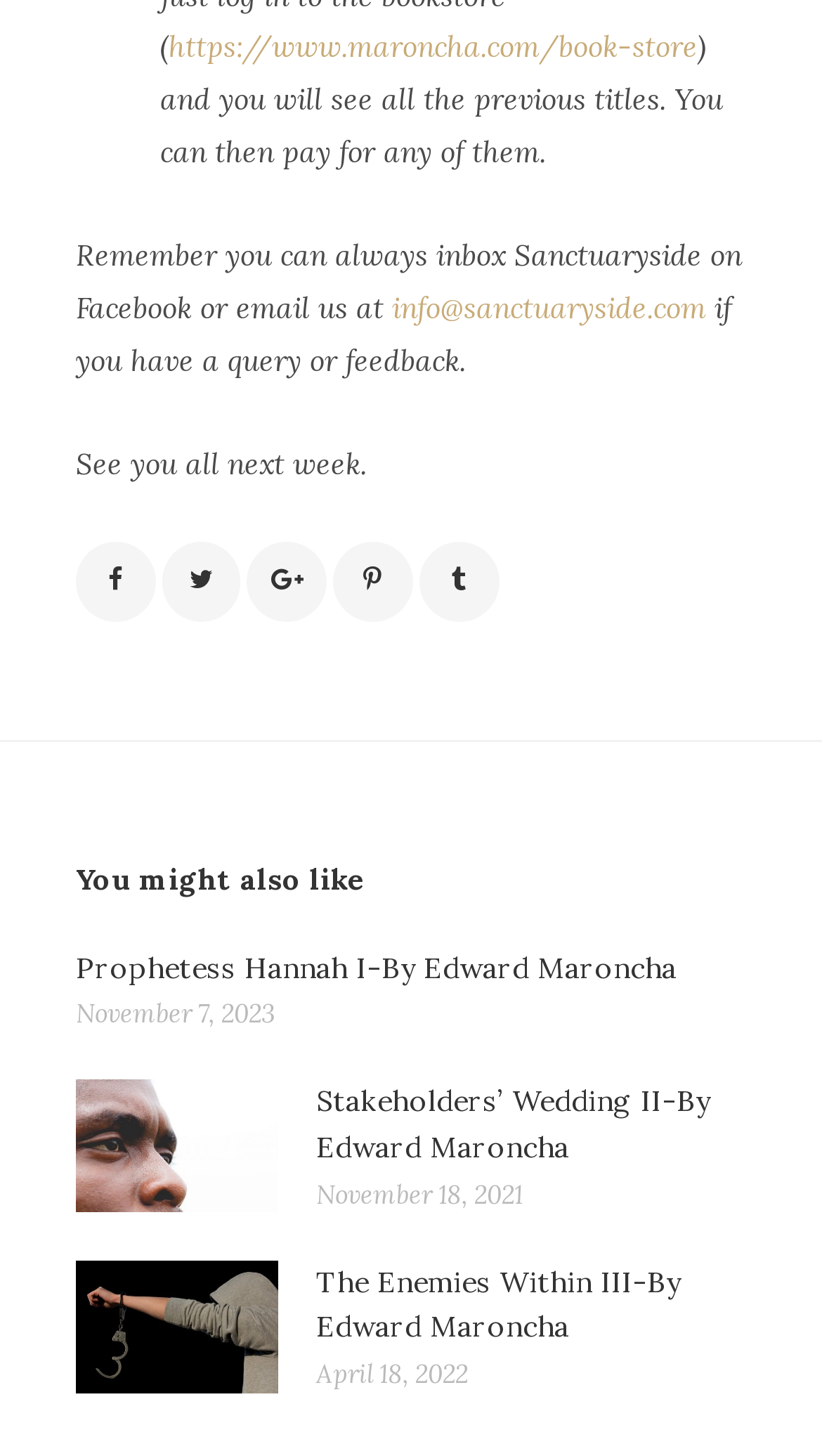Identify the bounding box coordinates for the region of the element that should be clicked to carry out the instruction: "go to The Enemies Within III book". The bounding box coordinates should be four float numbers between 0 and 1, i.e., [left, top, right, bottom].

[0.385, 0.867, 0.828, 0.924]